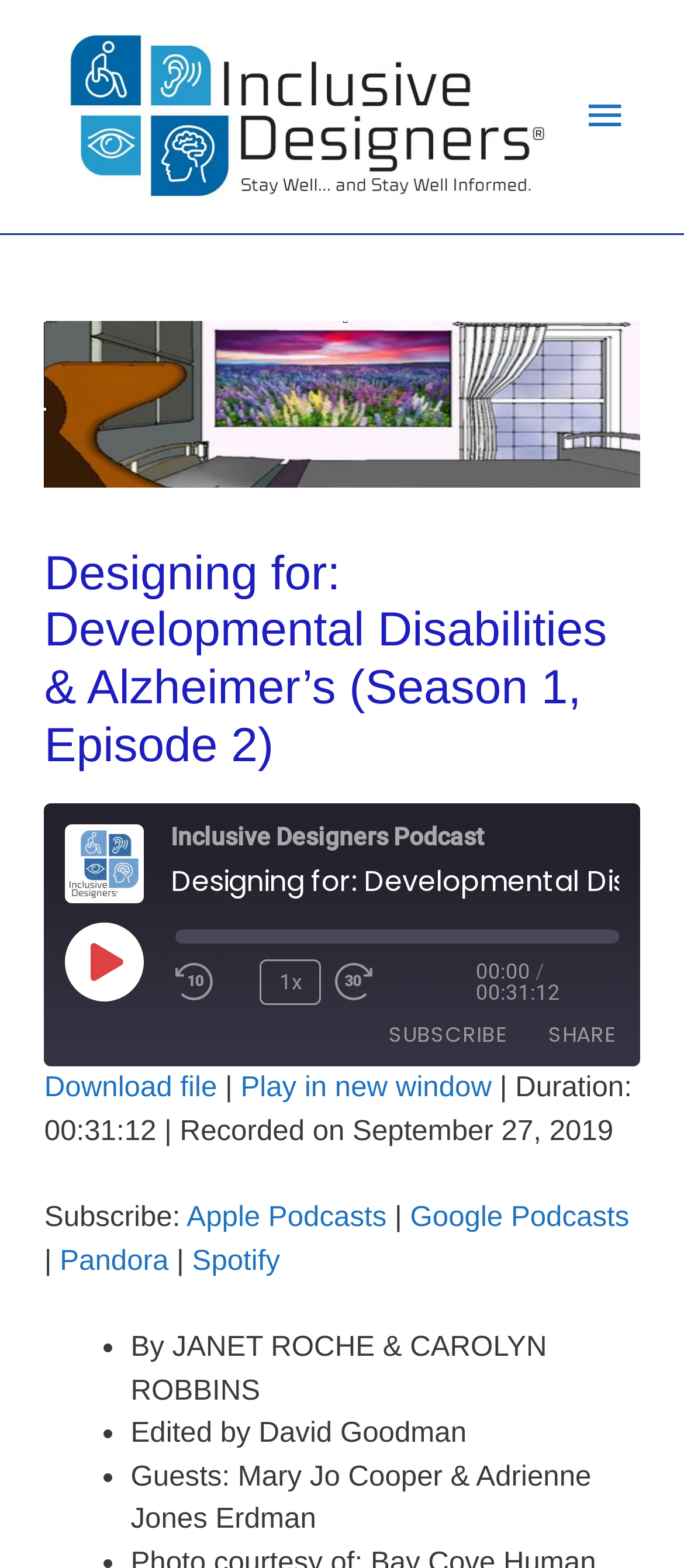Determine the bounding box coordinates of the target area to click to execute the following instruction: "Subscribe to the podcast."

[0.543, 0.645, 0.766, 0.676]